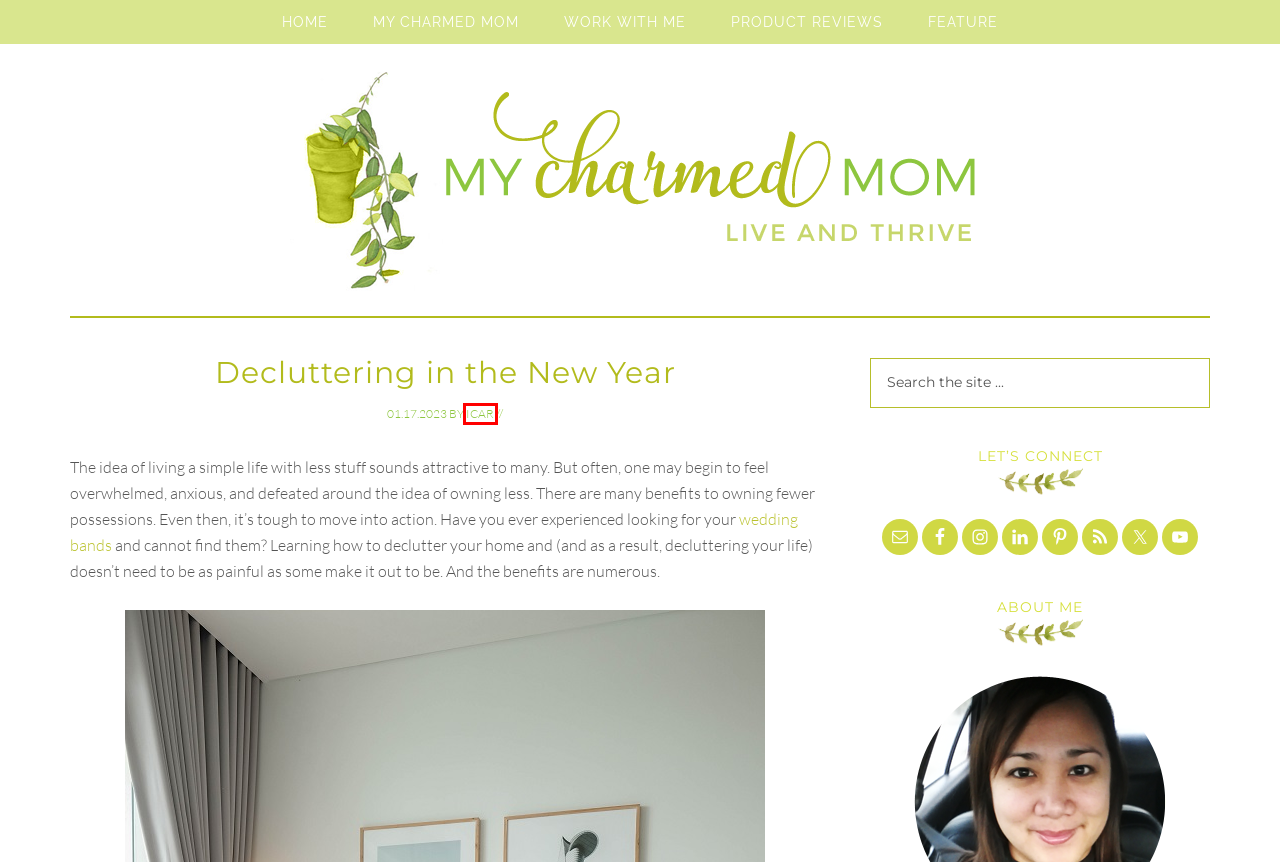Given a screenshot of a webpage with a red bounding box highlighting a UI element, choose the description that best corresponds to the new webpage after clicking the element within the red bounding box. Here are your options:
A. My Charmed Mom - Live & Thrive
B. Reviews Archives - My Charmed Mom
C. Why You Should Add A Granny Flat - My Charmed Mom
D. Media Kit - My Charmed Mom
E. My Charmed Mom - My Charmed Mom
F. Icar, Author at My Charmed Mom
G. Contact - My Charmed Mom
H. Feature Archives - My Charmed Mom

F